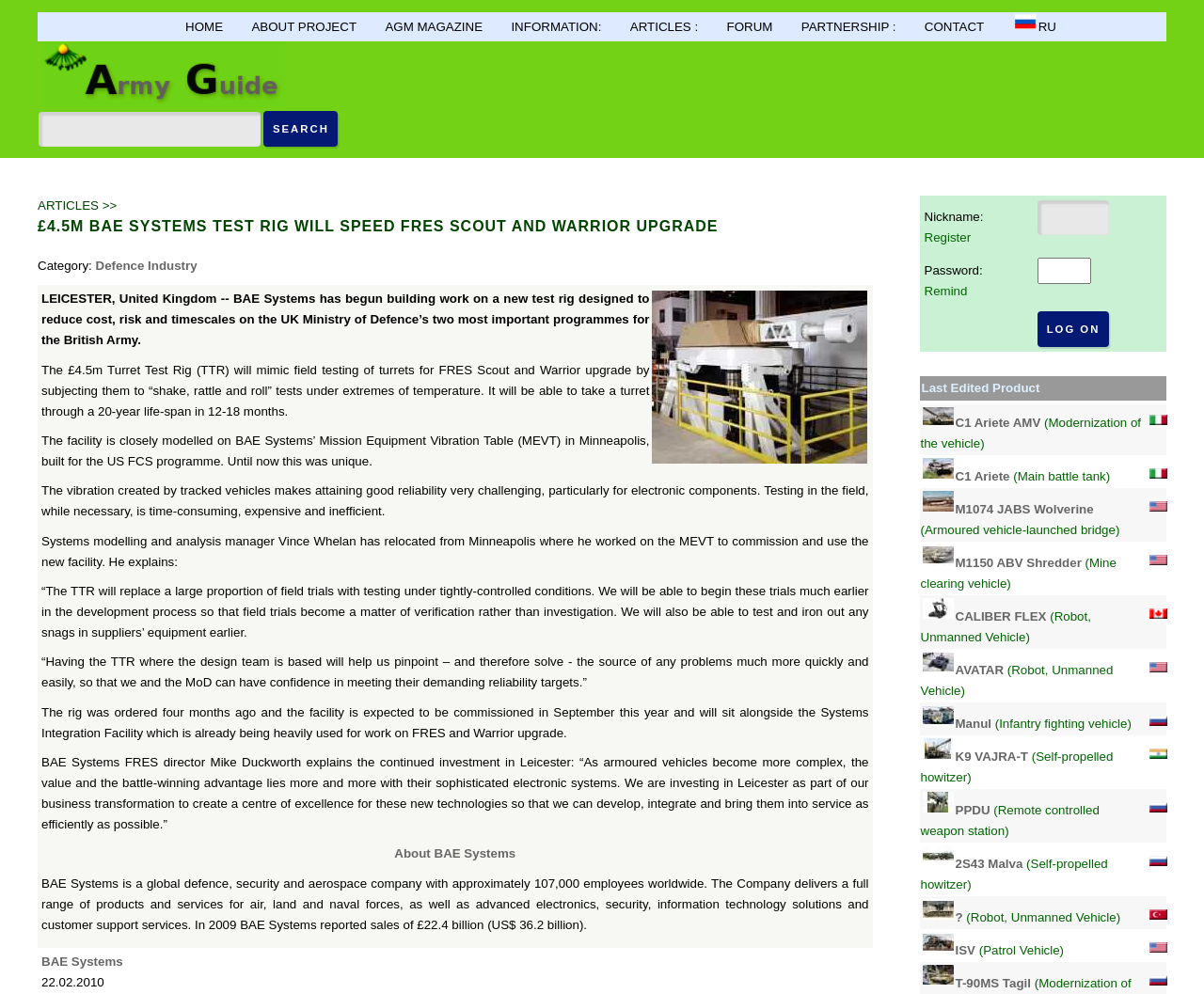Given the description "2S43 Malva (Self-propelled howitzer)", provide the bounding box coordinates of the corresponding UI element.

[0.764, 0.862, 0.92, 0.897]